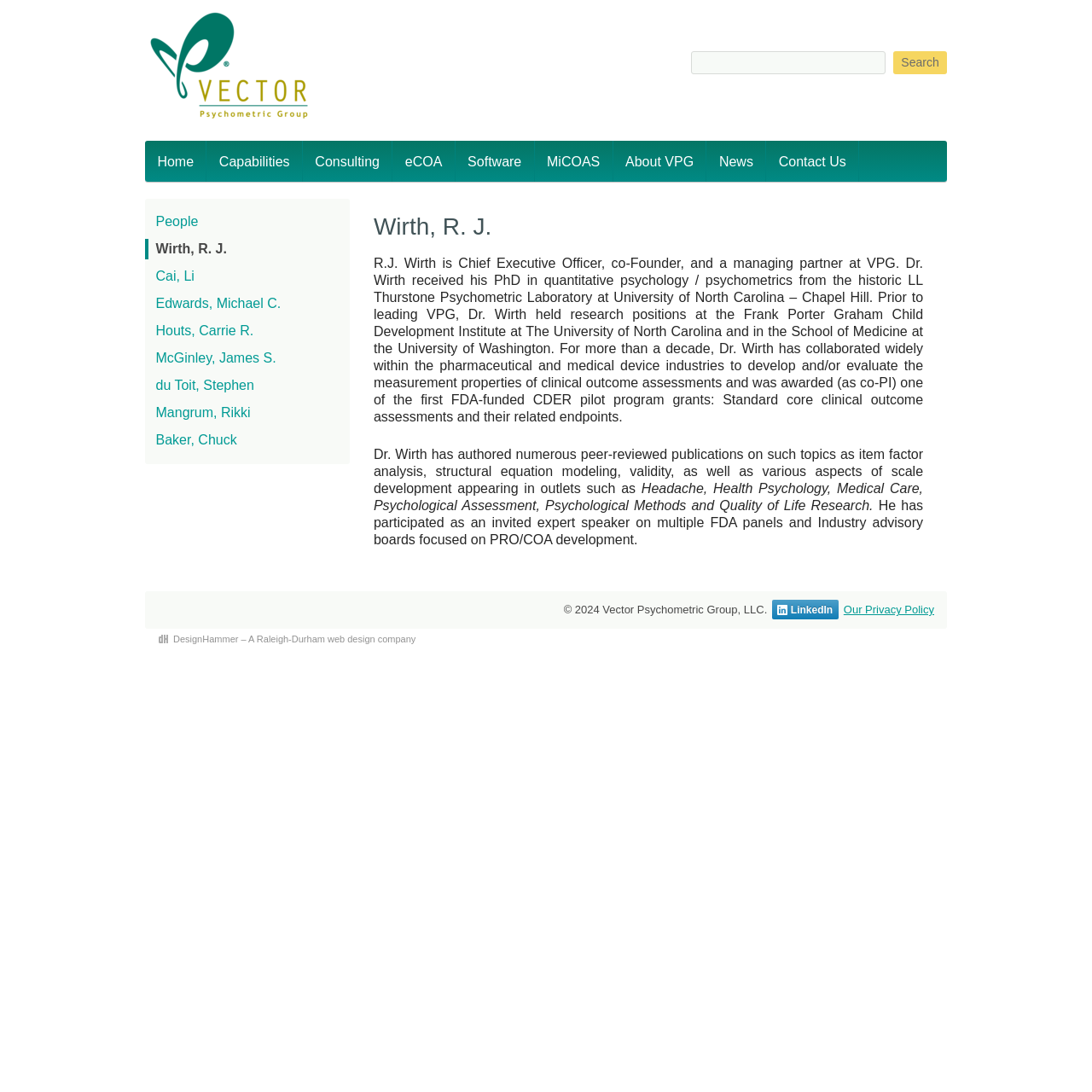Pinpoint the bounding box coordinates for the area that should be clicked to perform the following instruction: "Search for something".

[0.633, 0.047, 0.867, 0.068]